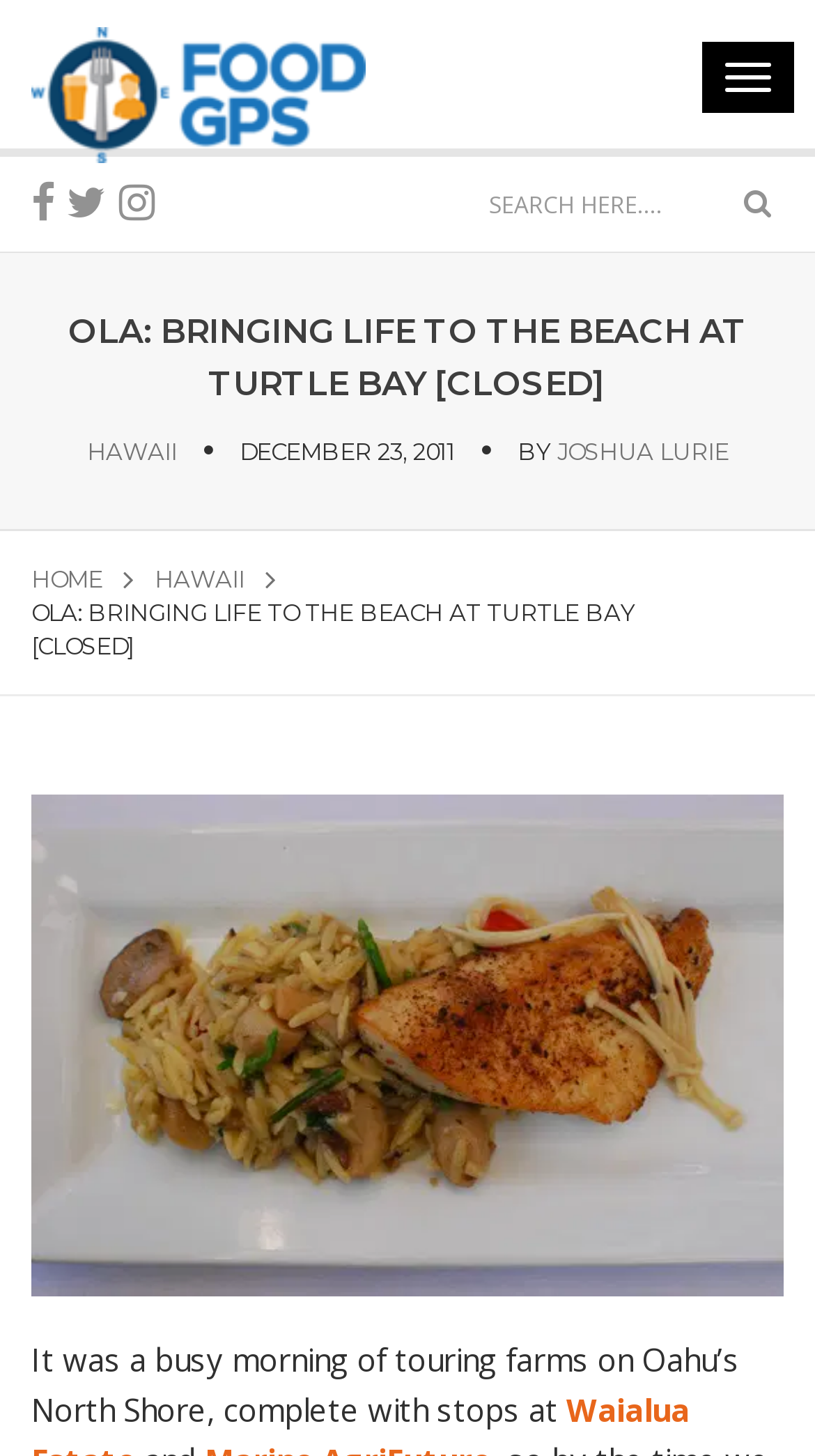Provide a comprehensive description of the webpage.

The webpage is about Ola, a family-run restaurant at Turtle Bay Resort that overlooks the Pacific Ocean. At the top right corner, there is a button. On the top left, there are three social media links, represented by icons, followed by a link to "Food GPS" with an accompanying image. Below the social media links, there is a search bar with a magnifying glass icon on the right side.

The main heading, "OLA: BRINGING LIFE TO THE BEACH AT TURTLE BAY [CLOSED]", is located near the top of the page. Below the heading, there are links to "HAWAII" and the author's name, "JOSHUA LURIE", along with the date "DECEMBER 23, 2011". 

On the top middle section, there are two links, "HOME" and "HAWAII", both represented by icons. Below these links, there is a repeated heading, "OLA: BRINGING LIFE TO THE BEACH AT TURTLE BAY [CLOSED]". 

The main content of the page features a large image of Hawaiian food, taking up most of the page's width. Below the image, there is a paragraph of text describing a busy morning of touring farms on Oahu's North Shore.